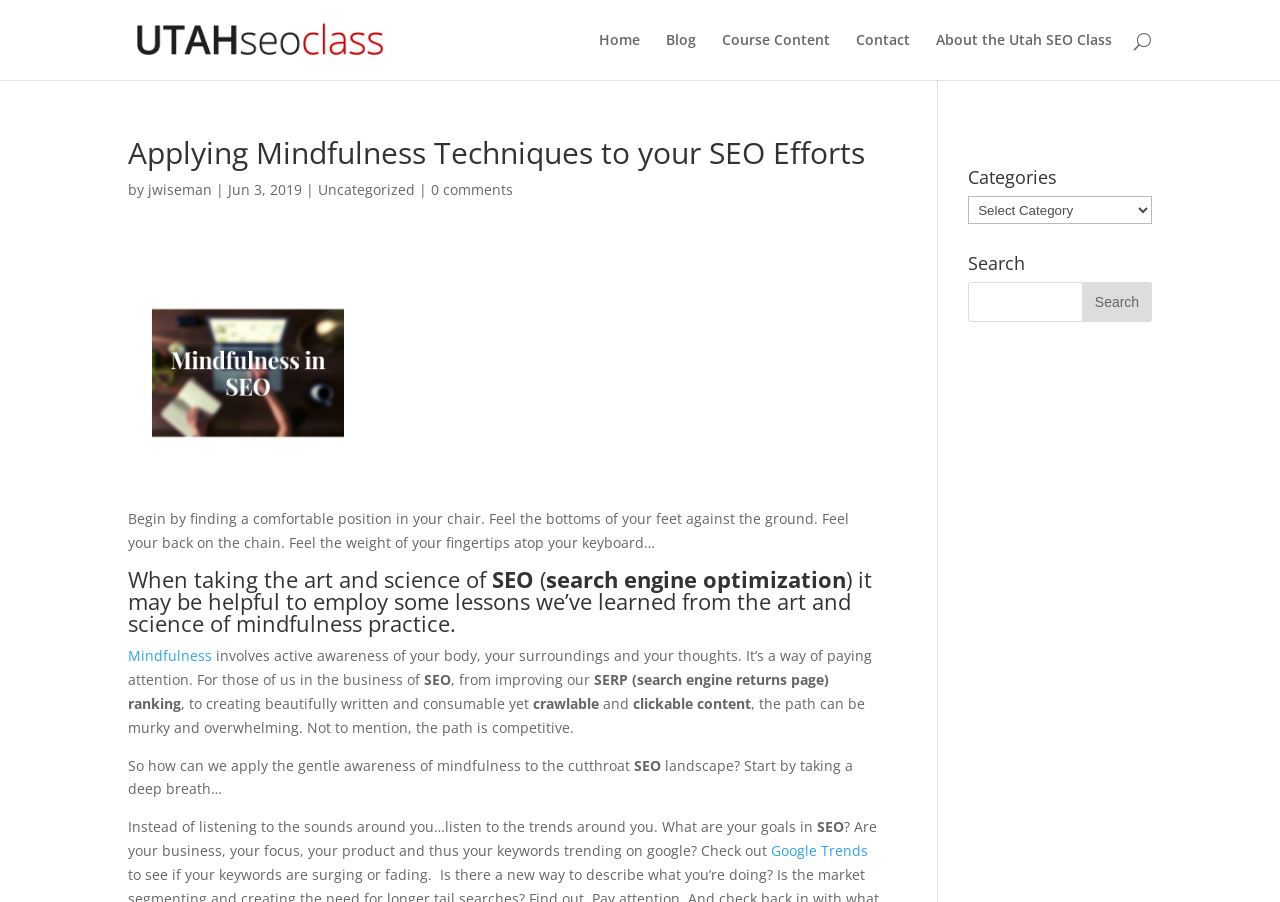Kindly determine the bounding box coordinates of the area that needs to be clicked to fulfill this instruction: "Read the article by jwiseman".

[0.116, 0.2, 0.166, 0.221]